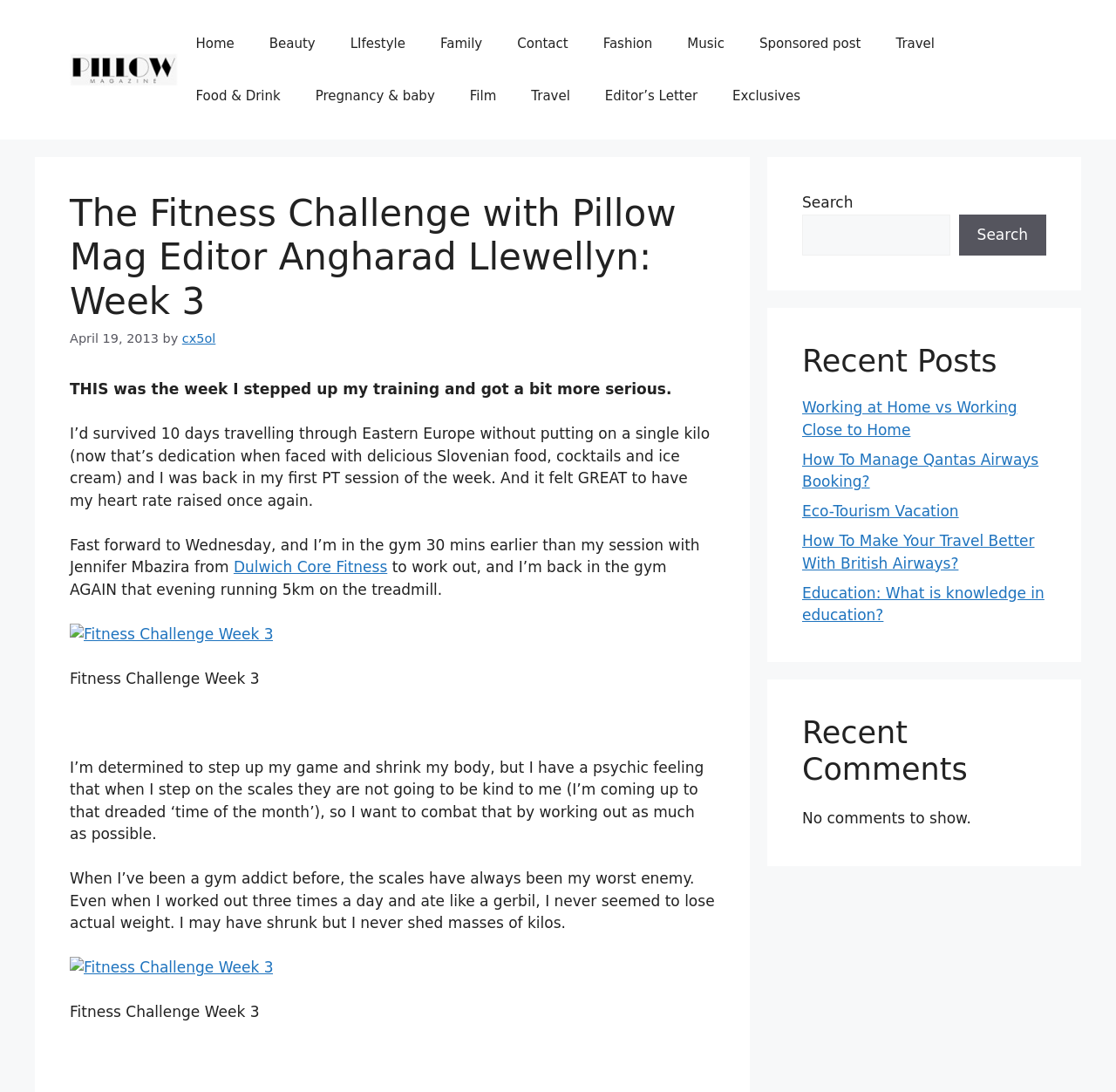What is the name of the fitness challenge?
Provide a short answer using one word or a brief phrase based on the image.

Fitness Challenge Week 3